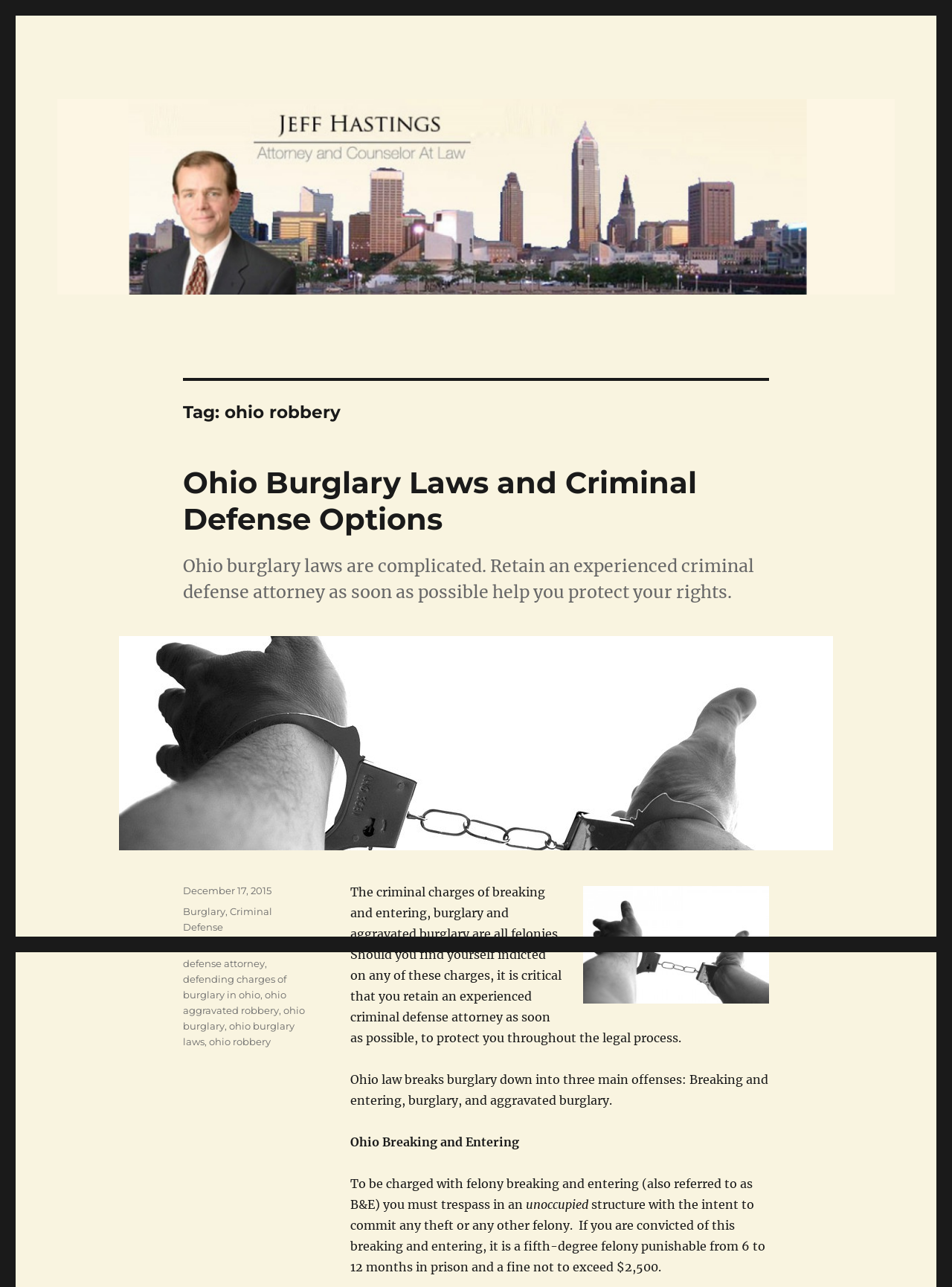Please find the bounding box coordinates of the section that needs to be clicked to achieve this instruction: "Read the footer to know when the article was posted".

[0.191, 0.686, 0.227, 0.708]